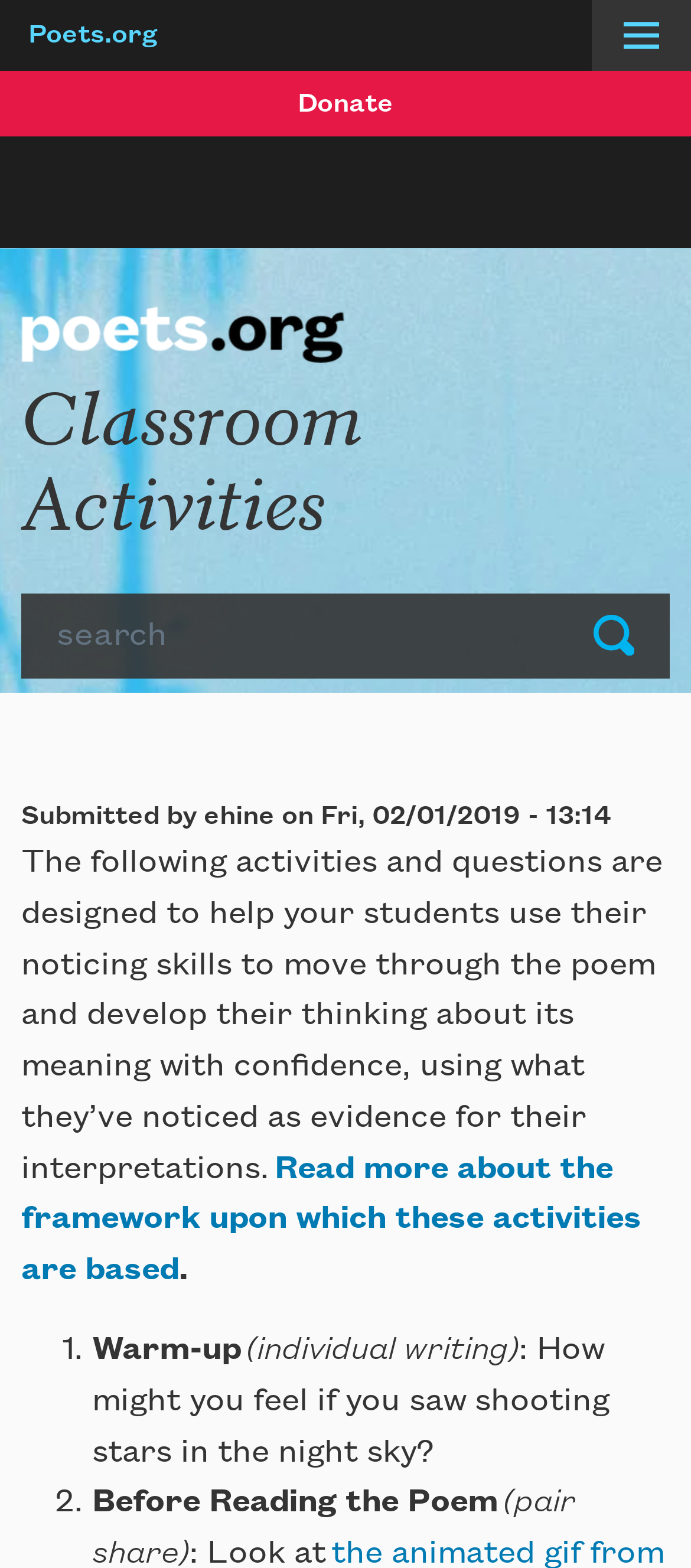From the webpage screenshot, identify the region described by Poets.org. Provide the bounding box coordinates as (top-left x, top-left y, bottom-right x, bottom-right y), with each value being a floating point number between 0 and 1.

[0.041, 0.014, 0.228, 0.032]